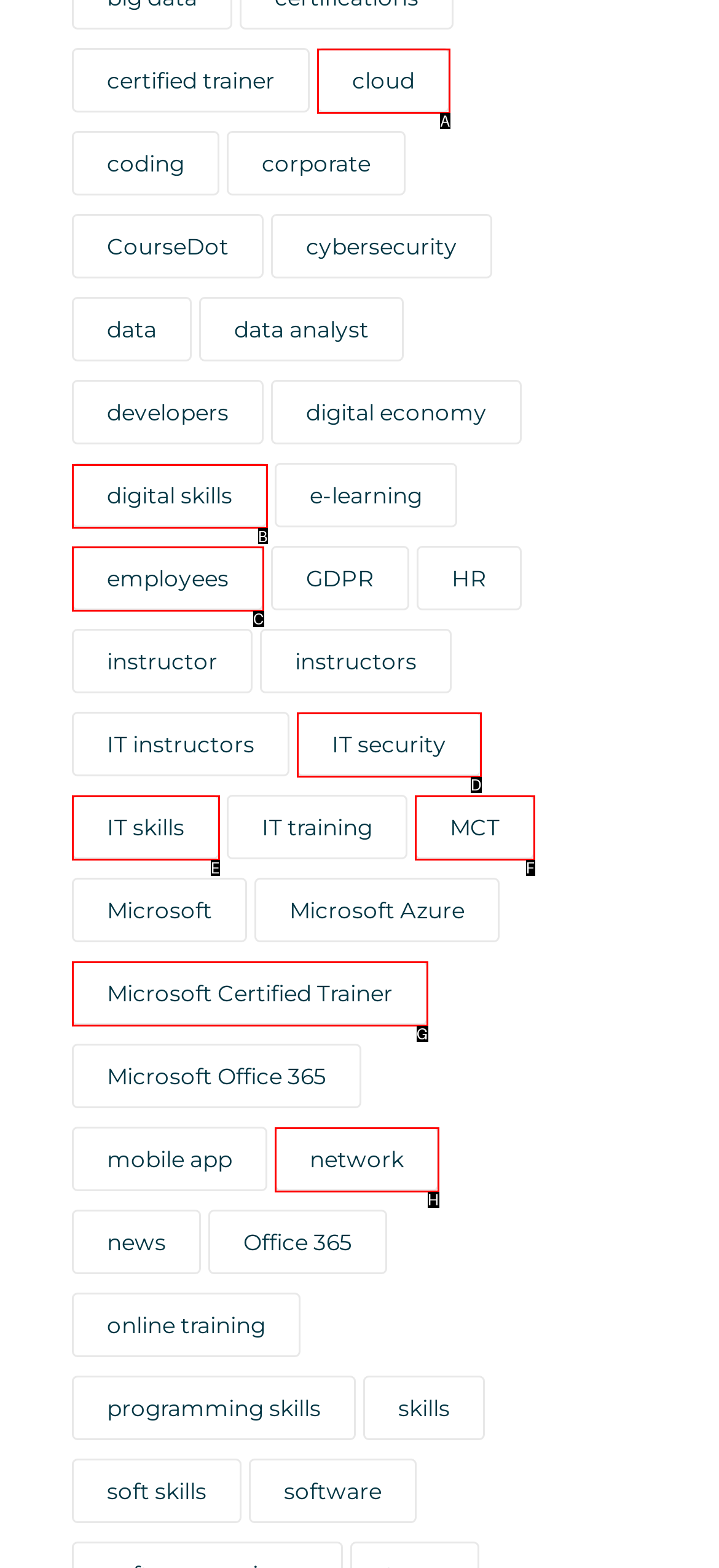Look at the highlighted elements in the screenshot and tell me which letter corresponds to the task: explore digital skills training.

B